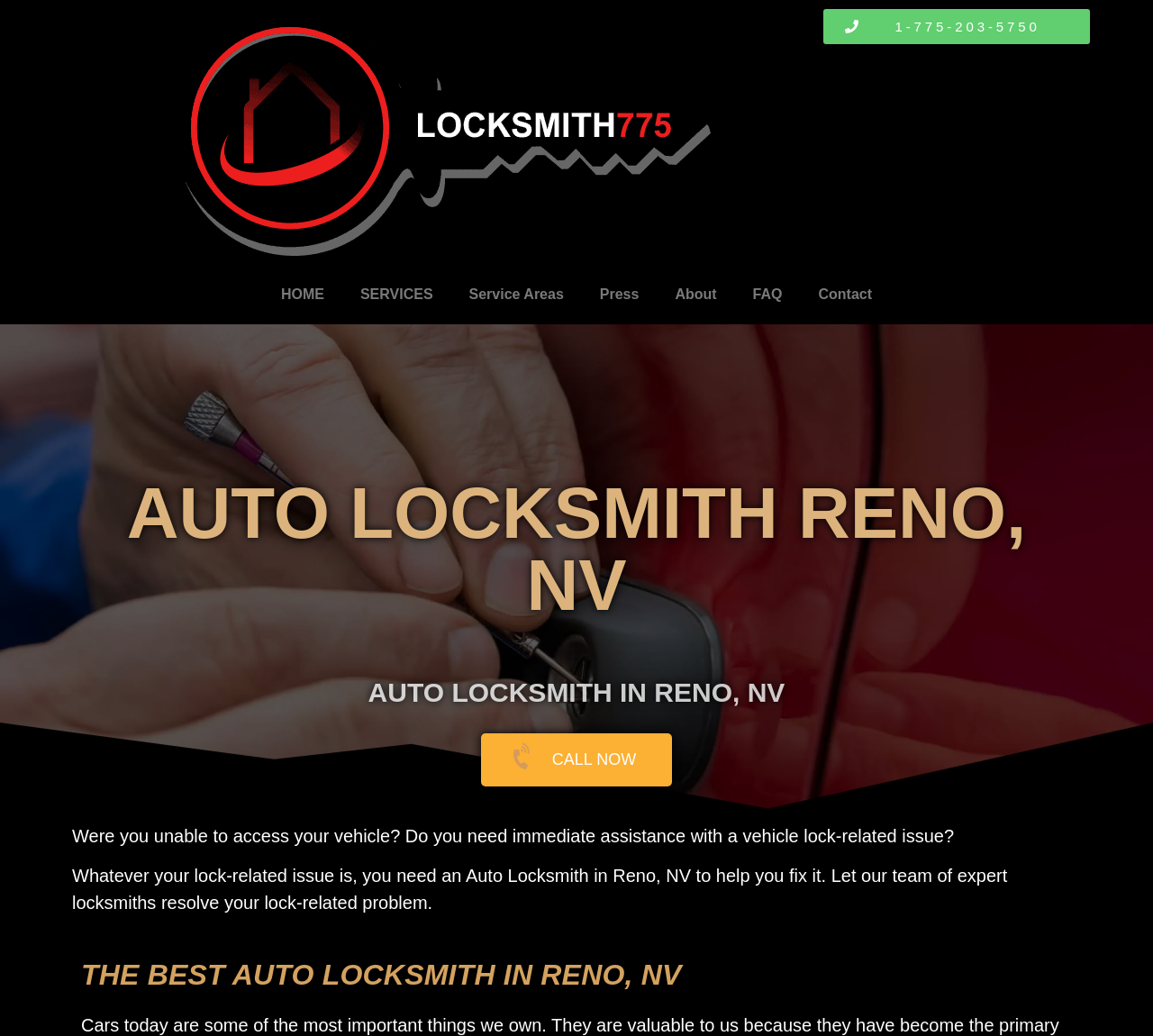Use a single word or phrase to respond to the question:
What is the location of the locksmith service?

Reno, NV